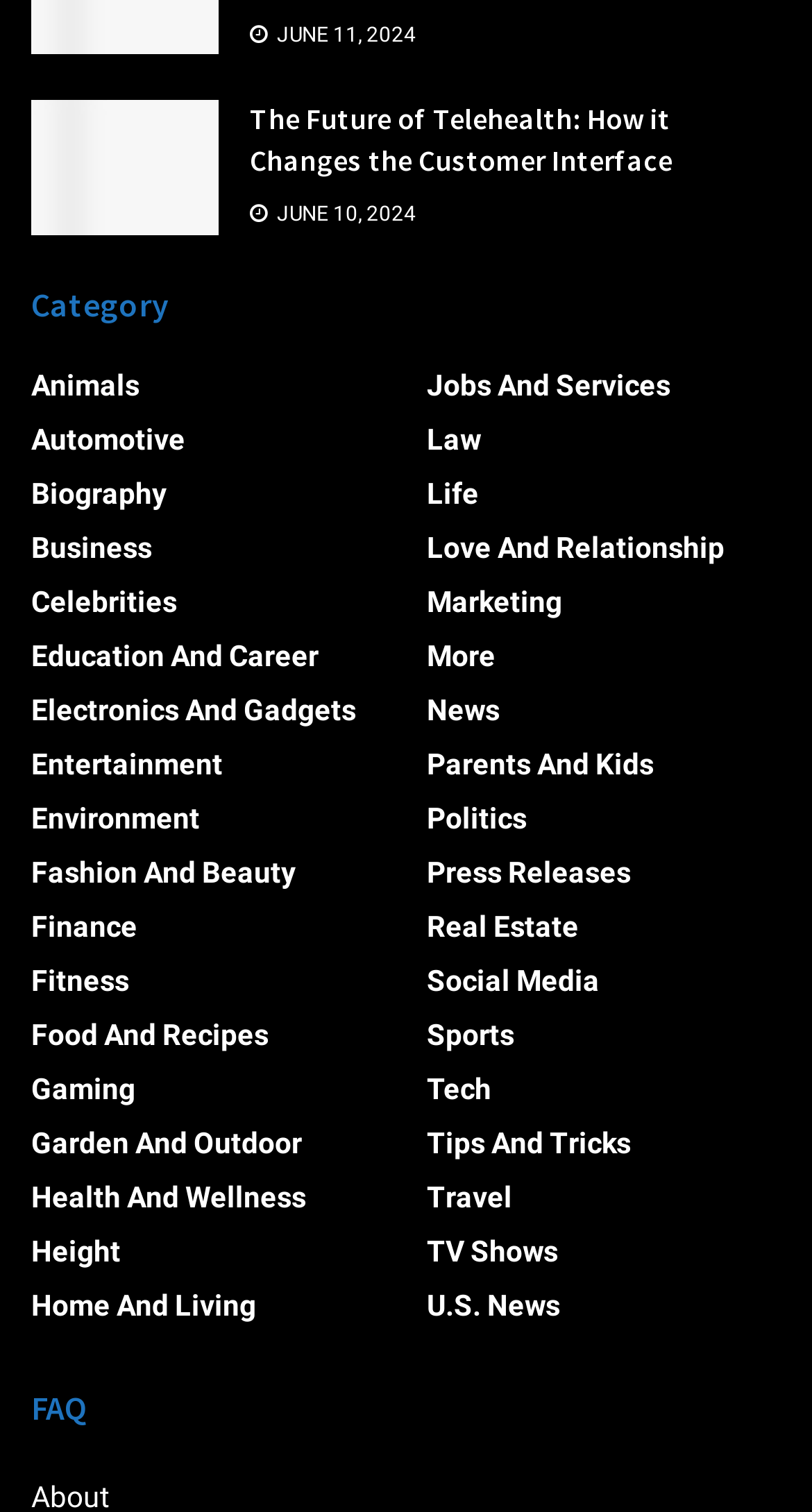Identify the bounding box coordinates for the UI element described by the following text: "Tips and Tricks". Provide the coordinates as four float numbers between 0 and 1, in the format [left, top, right, bottom].

[0.526, 0.74, 0.777, 0.762]